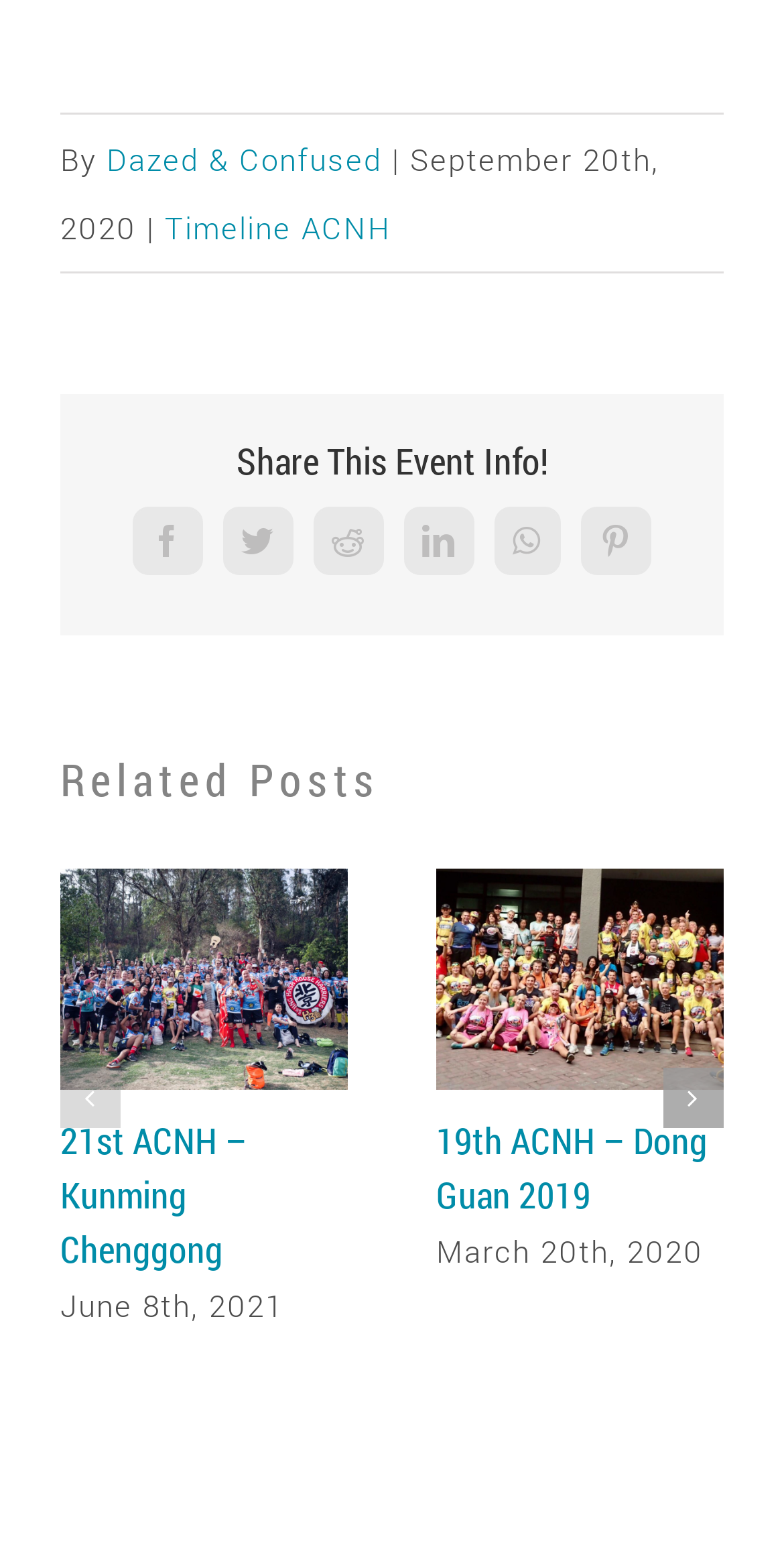Identify the bounding box coordinates for the region of the element that should be clicked to carry out the instruction: "Go to the next slide". The bounding box coordinates should be four float numbers between 0 and 1, i.e., [left, top, right, bottom].

[0.846, 0.683, 0.923, 0.721]